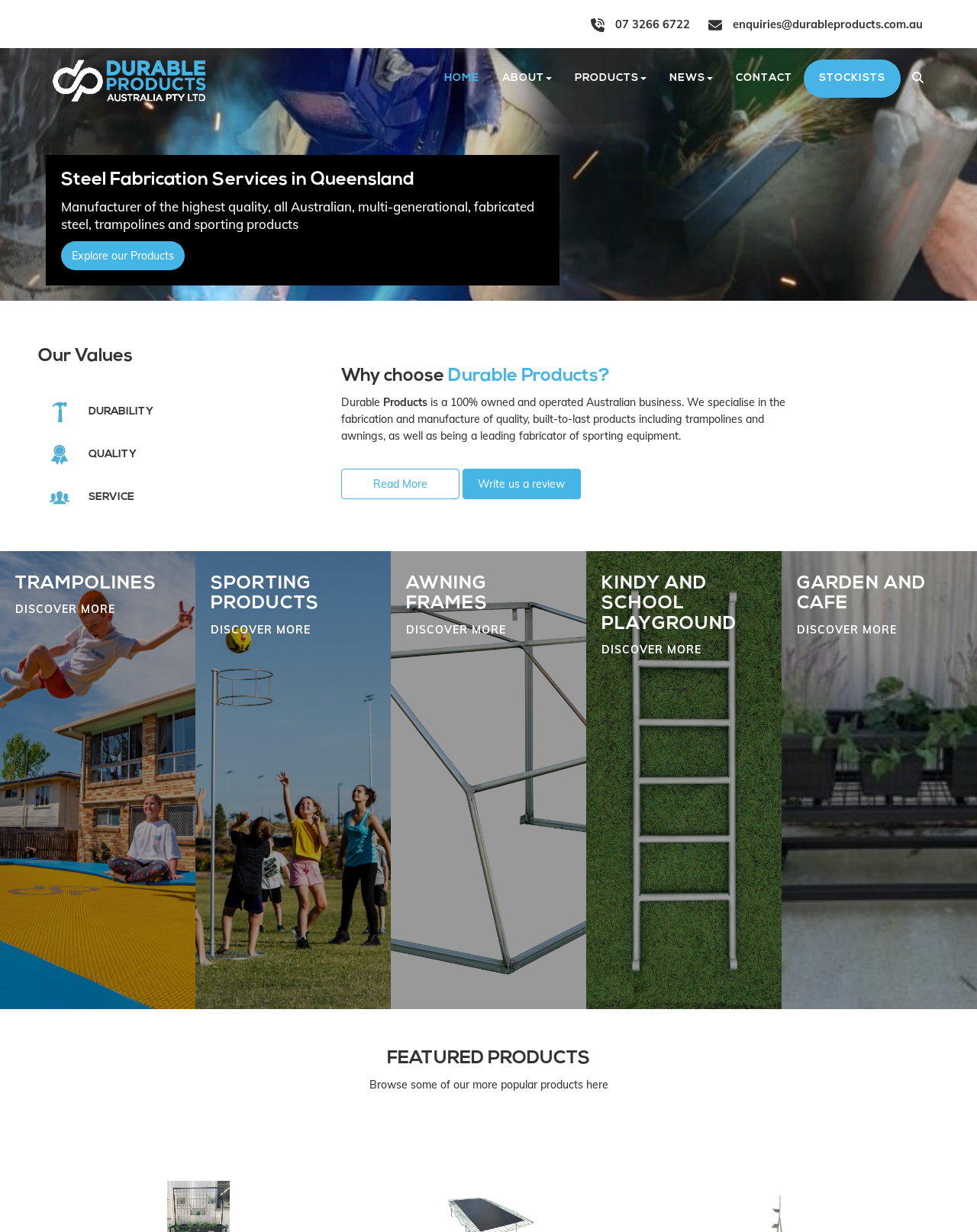Locate the bounding box coordinates of the clickable part needed for the task: "Write us a review".

[0.473, 0.38, 0.594, 0.405]